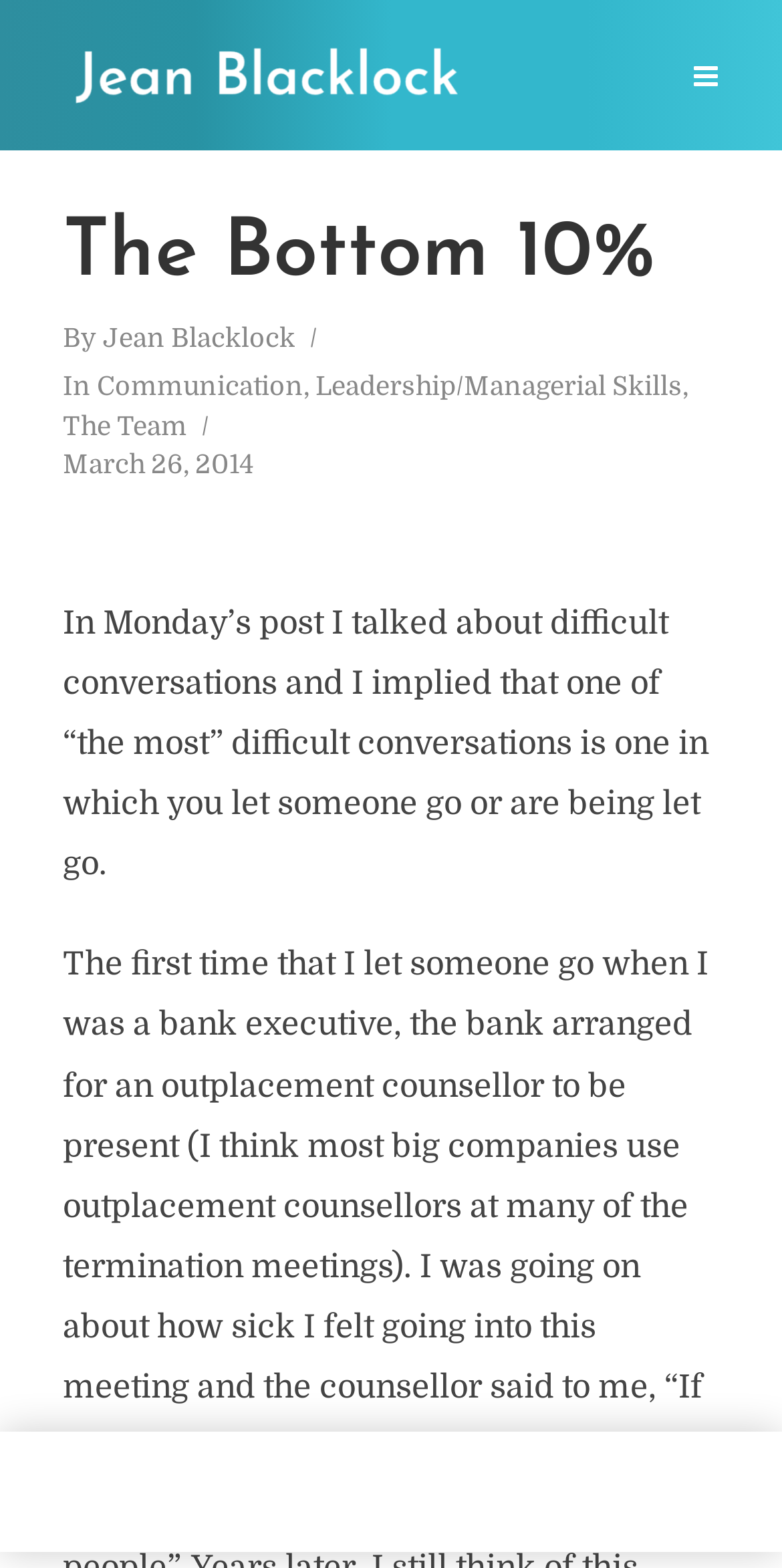Who is the author of the article? Refer to the image and provide a one-word or short phrase answer.

Jean Blacklock